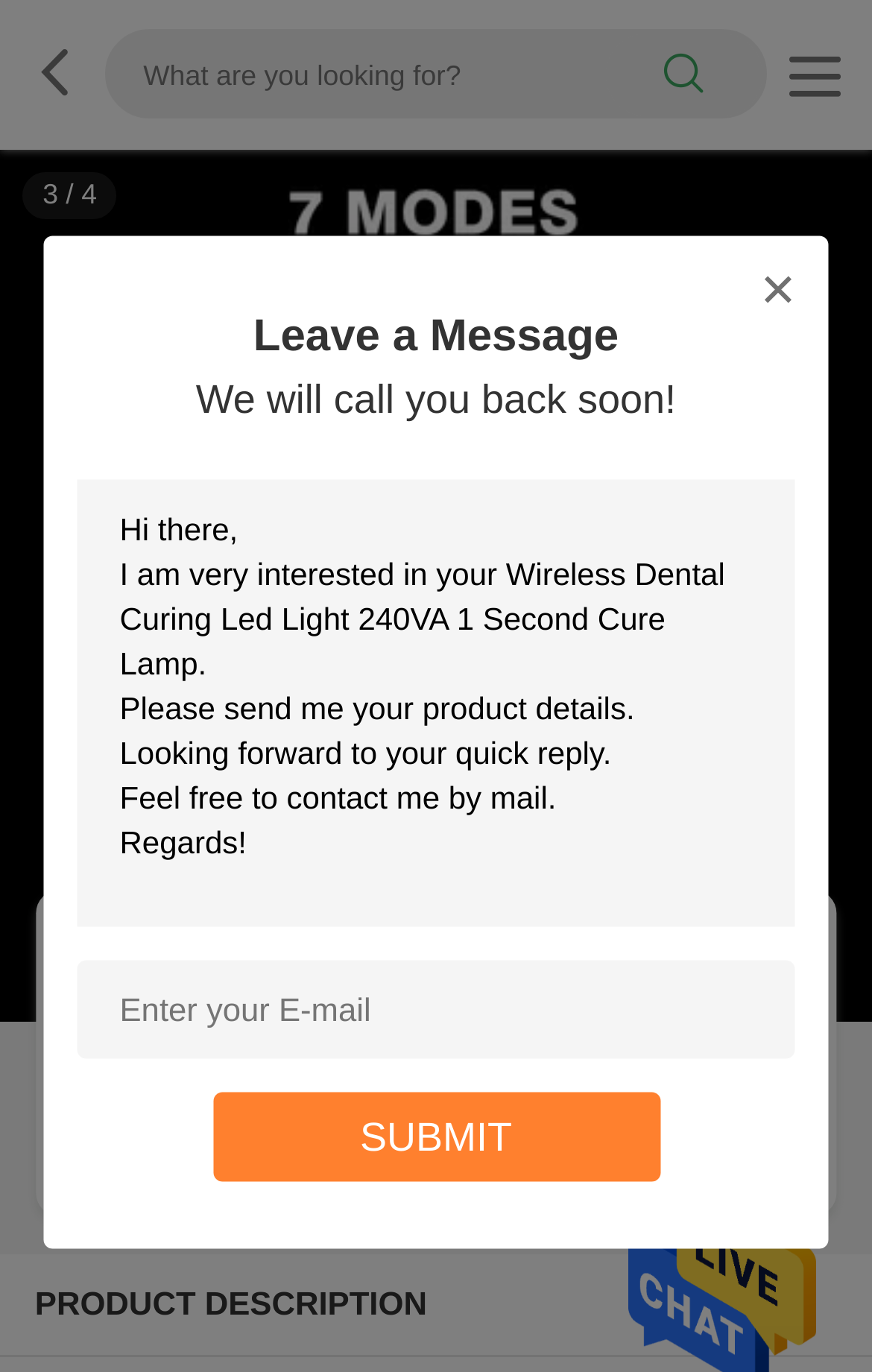Use a single word or phrase to answer the question:
What type of content is available below the product image?

Product description